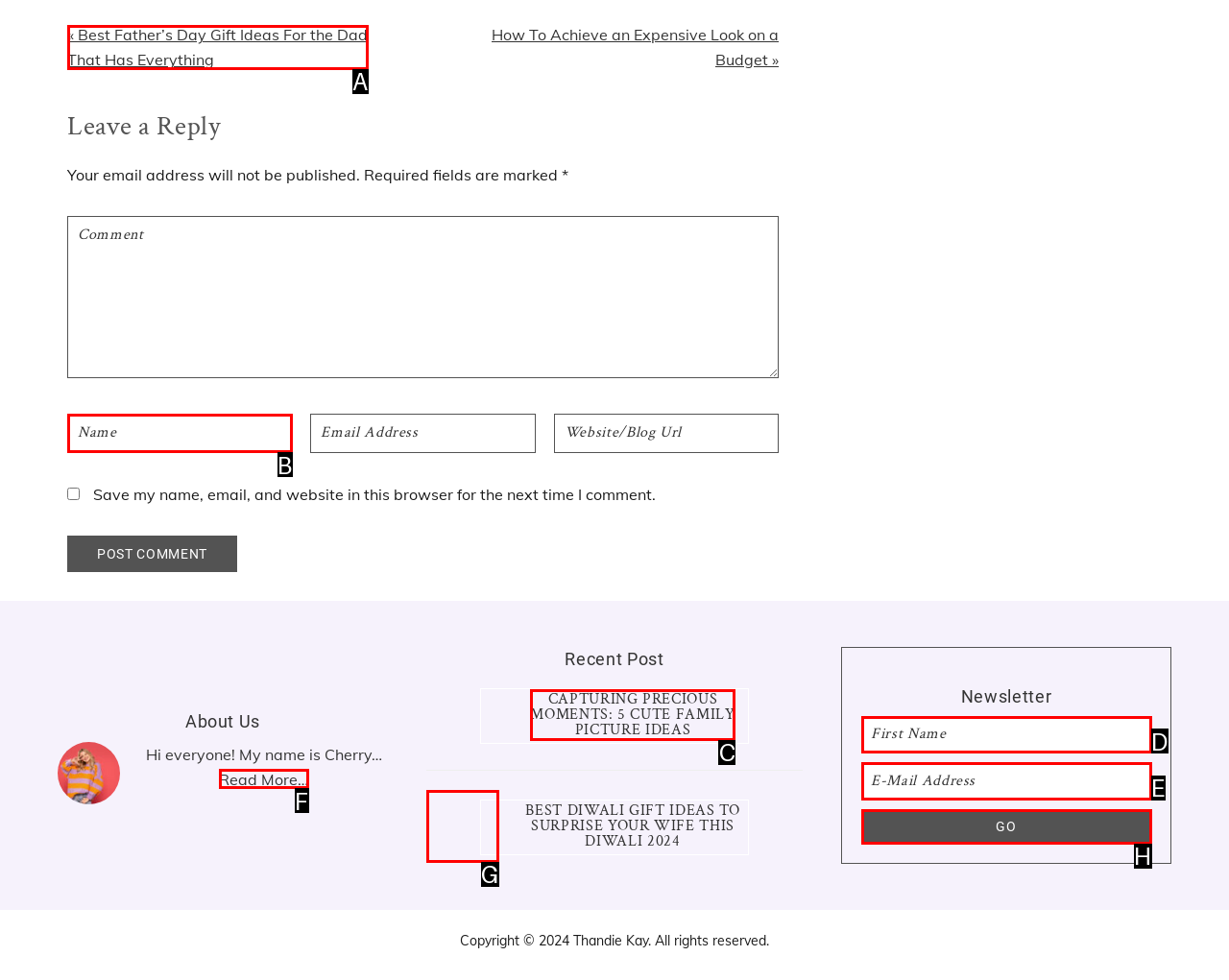Assess the description: name="author" placeholder="Name" and select the option that matches. Provide the letter of the chosen option directly from the given choices.

B